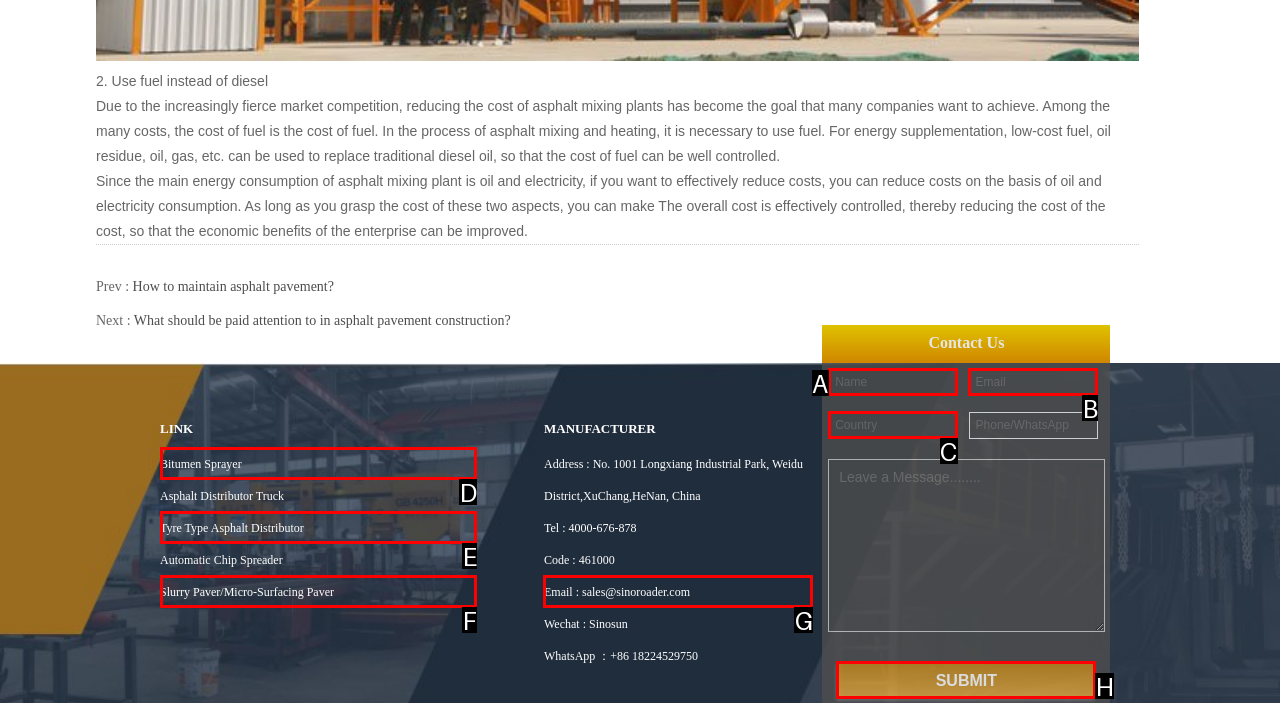Choose the HTML element that best fits the description: value="SUBMIT". Answer with the option's letter directly.

H